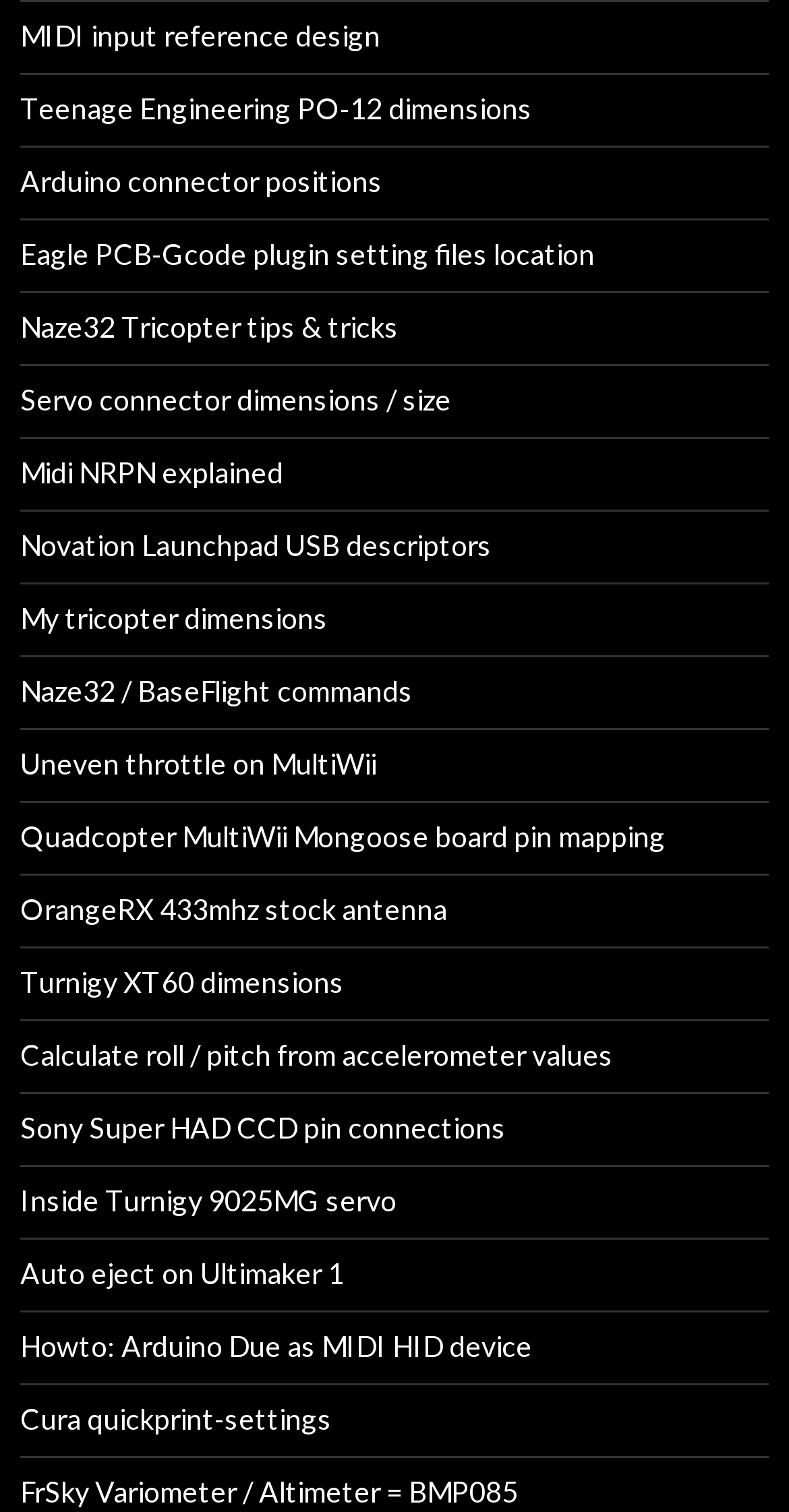Determine the bounding box for the UI element as described: "MIDI input reference design". The coordinates should be represented as four float numbers between 0 and 1, formatted as [left, top, right, bottom].

[0.026, 0.012, 0.482, 0.035]